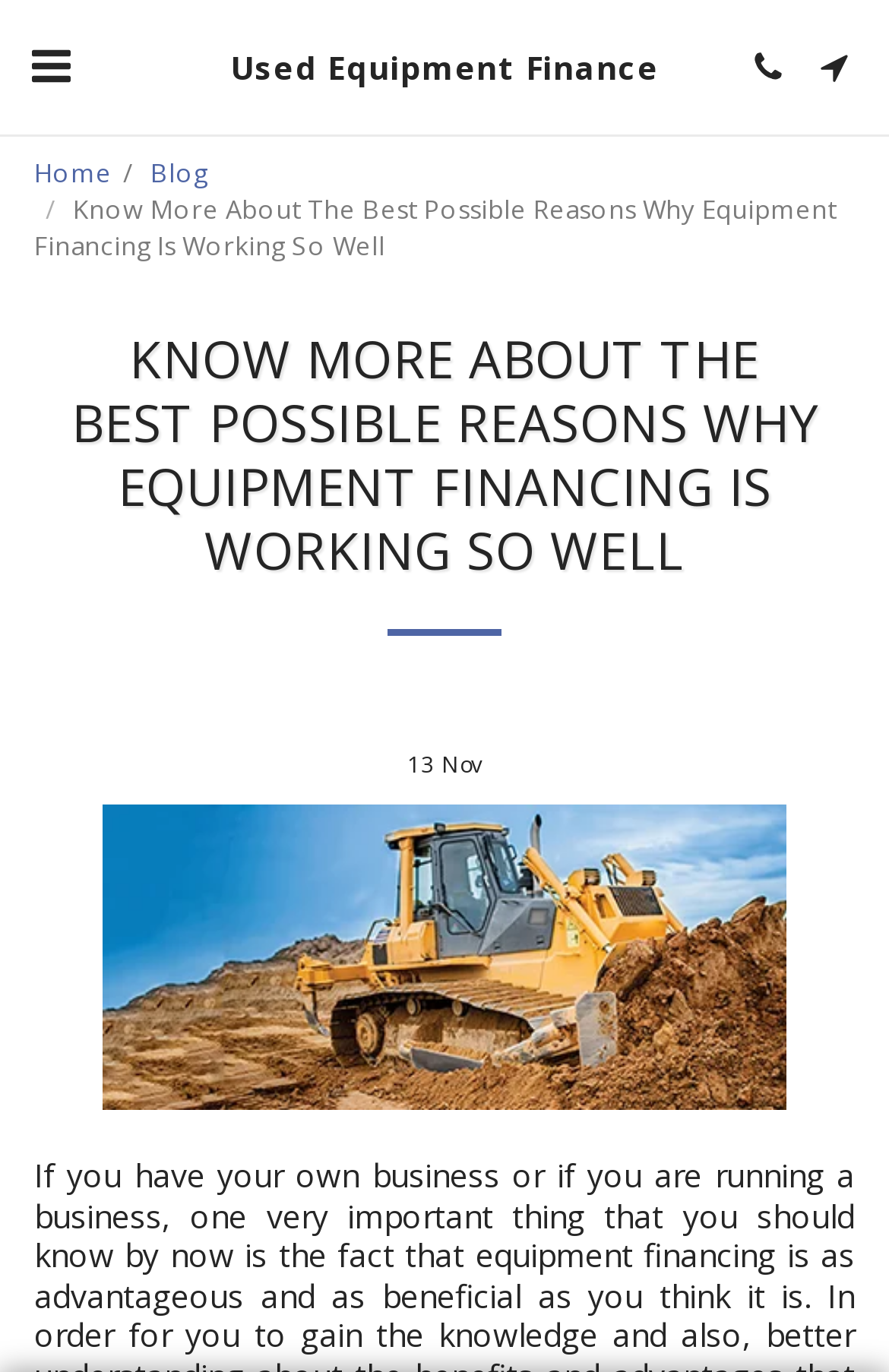What is the orientation of the separator?
From the screenshot, supply a one-word or short-phrase answer.

horizontal